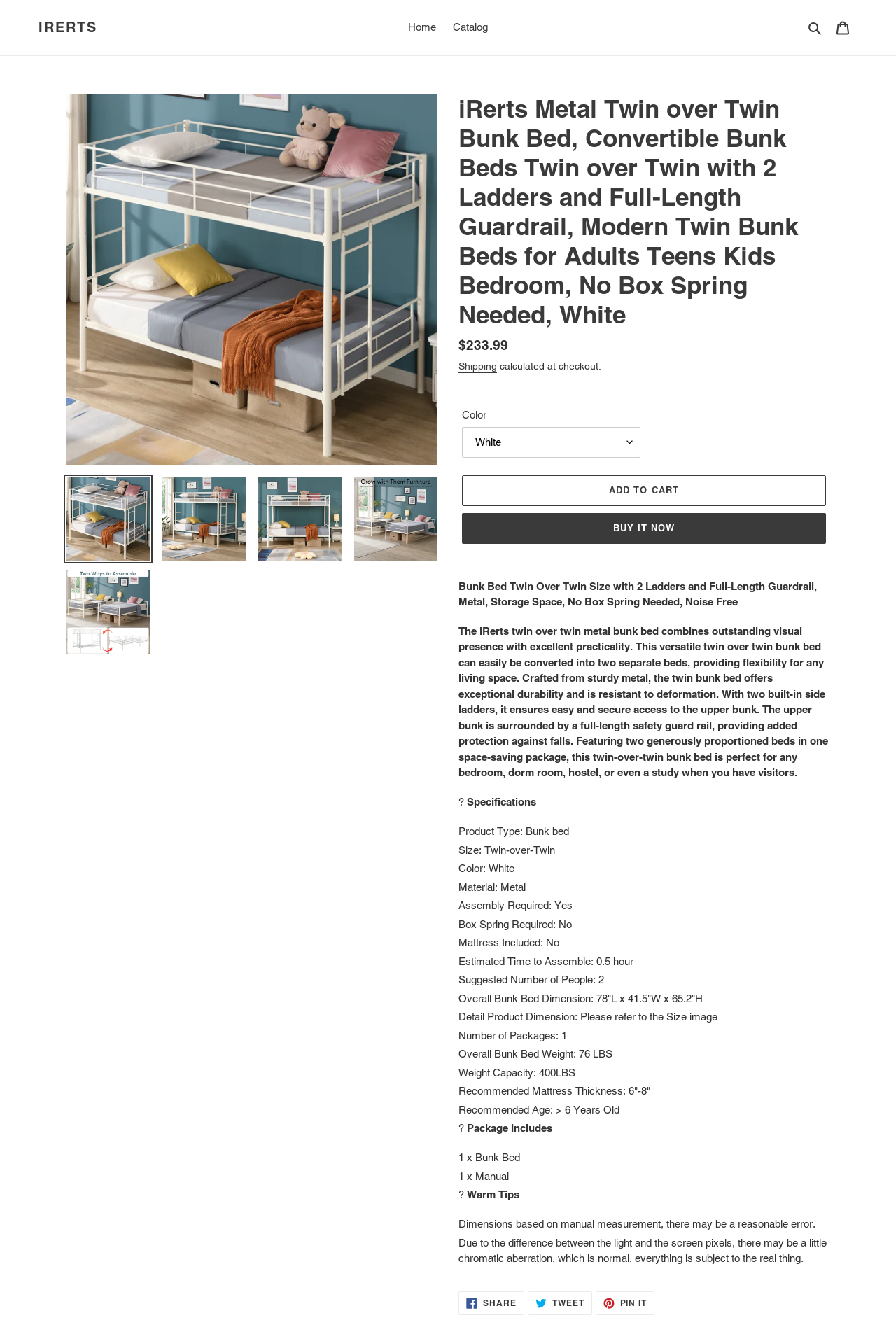Given the webpage screenshot, identify the bounding box of the UI element that matches this description: "Pin it Pin on Pinterest".

[0.665, 0.968, 0.731, 0.986]